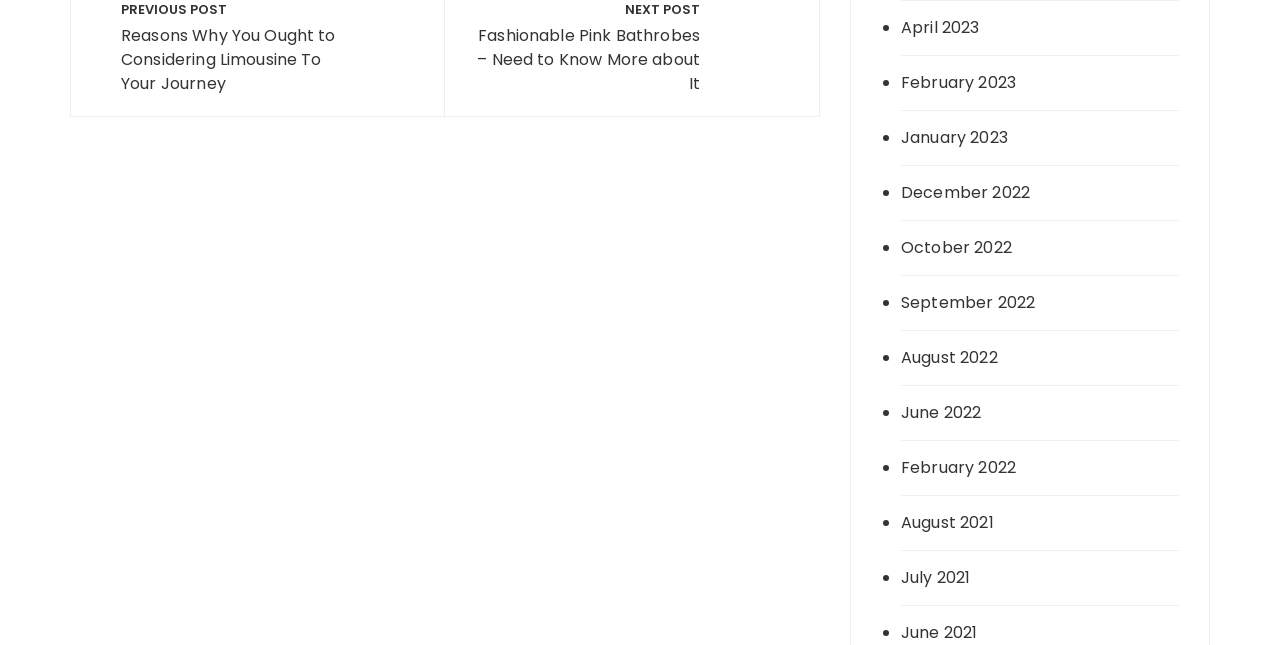Please respond to the question using a single word or phrase:
What is the time period covered by the listed months?

2 years